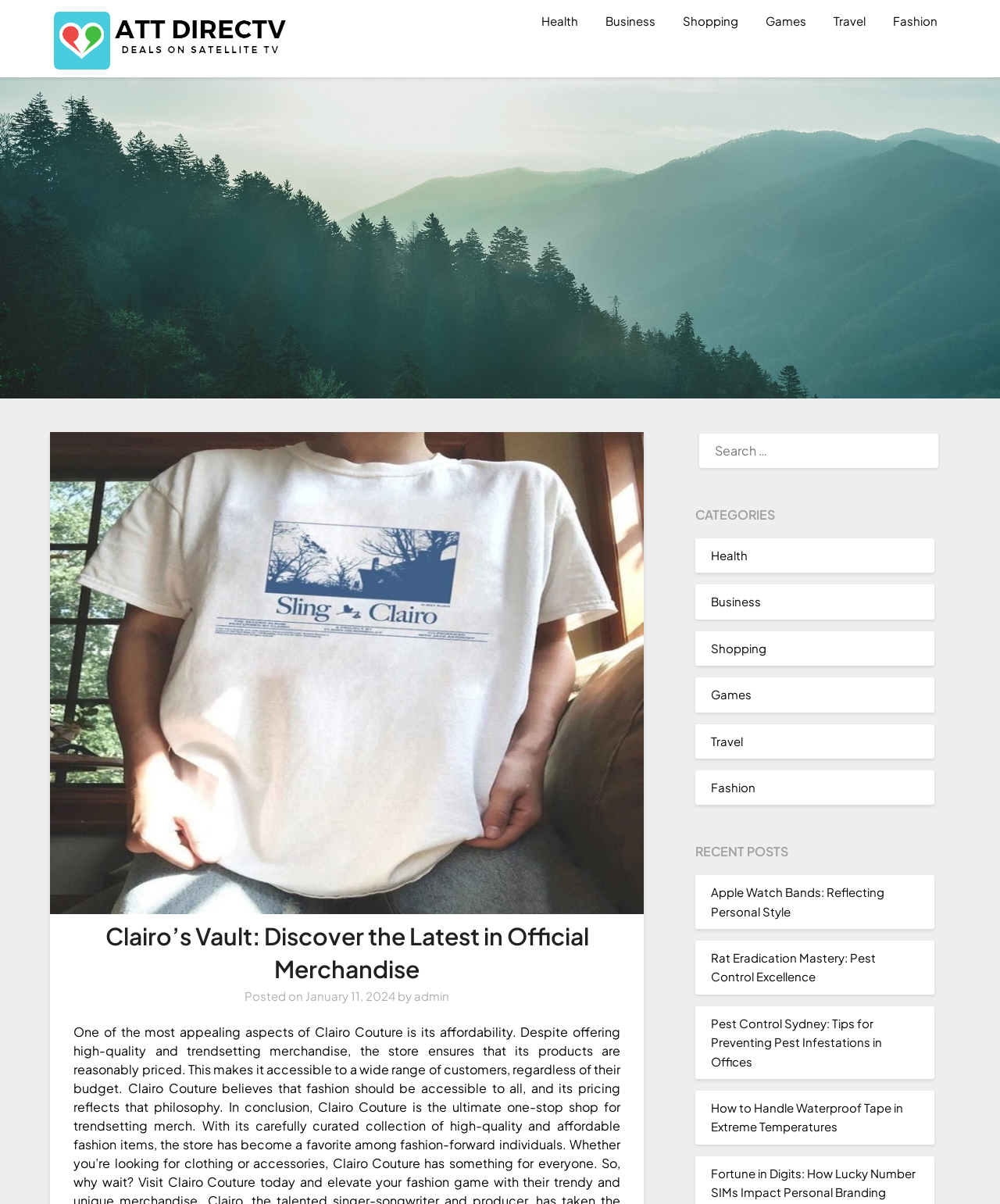Refer to the image and provide an in-depth answer to the question:
How many recent posts are listed?

I counted the number of links under the 'RECENT POSTS' heading, which are 'Apple Watch Bands: Reflecting Personal Style', 'Rat Eradication Mastery: Pest Control Excellence', 'Pest Control Sydney: Tips for Preventing Pest Infestations in Offices', 'How to Handle Waterproof Tape in Extreme Temperatures', and 'Fortune in Digits: How Lucky Number SIMs Impact Personal Branding', so there are 5 recent posts listed.